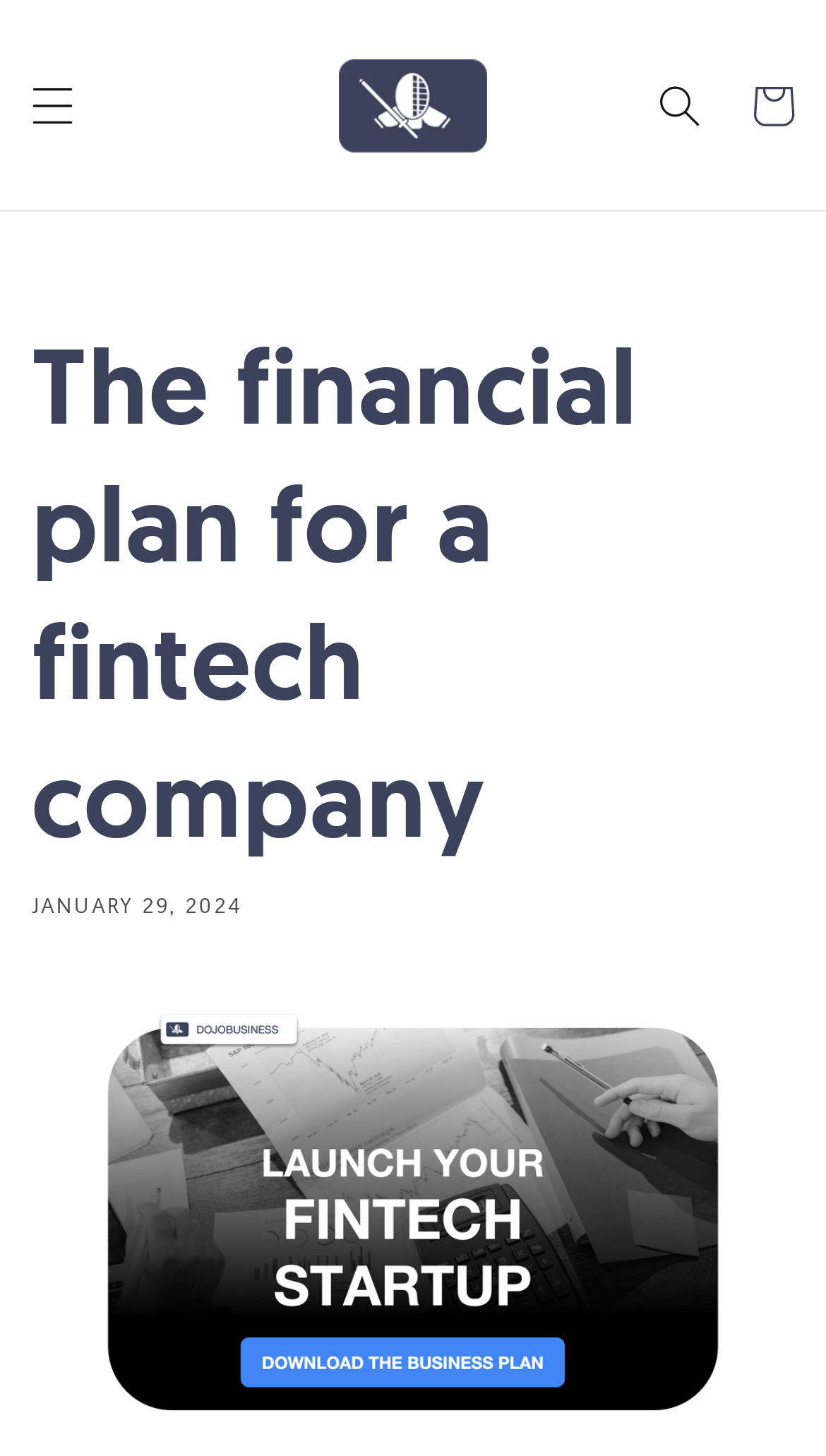What is the topic of the article?
Please provide a comprehensive answer based on the information in the image.

I found the topic of the article by looking at the link below the main heading, which contains the text 'fintech profitability' and an image with the same name.